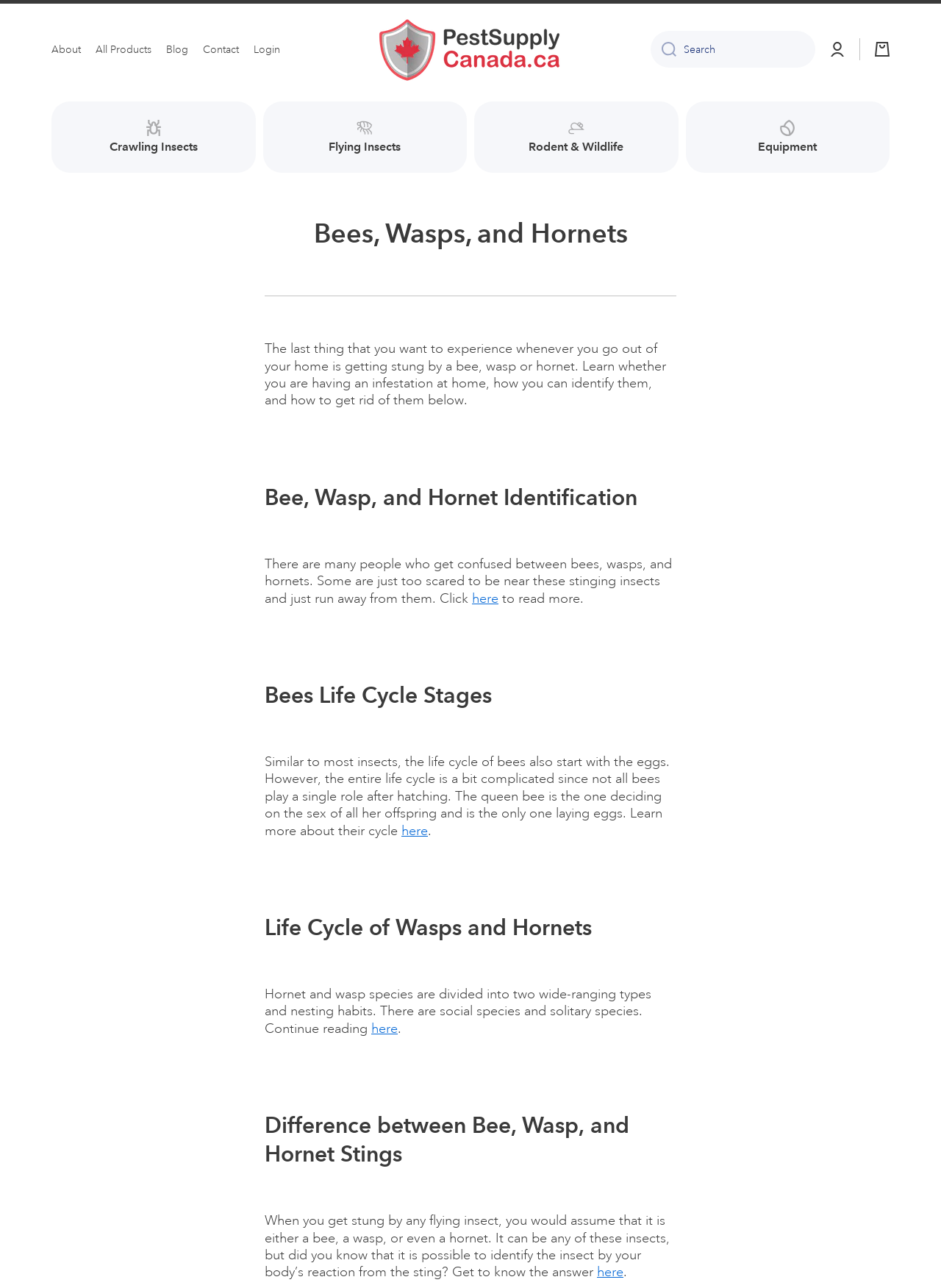What is the role of the queen bee in the life cycle of bees?
Give a thorough and detailed response to the question.

According to the webpage, the queen bee is the one deciding on the sex of all her offspring and is the only one laying eggs. This information is provided in the section 'Bees Life Cycle Stages'.